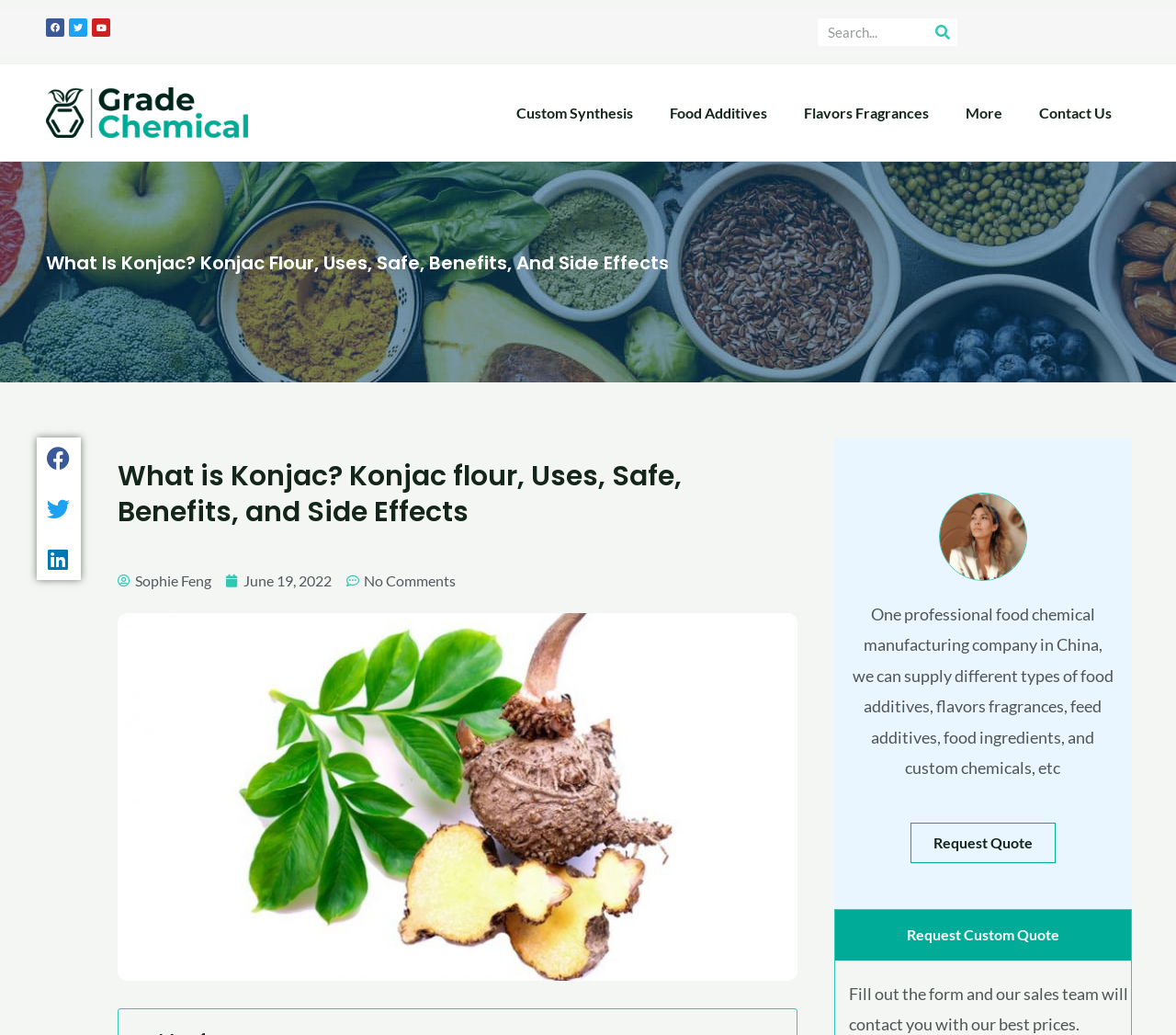Locate the bounding box coordinates of the area to click to fulfill this instruction: "Search for something". The bounding box should be presented as four float numbers between 0 and 1, in the order [left, top, right, bottom].

[0.695, 0.018, 0.814, 0.044]